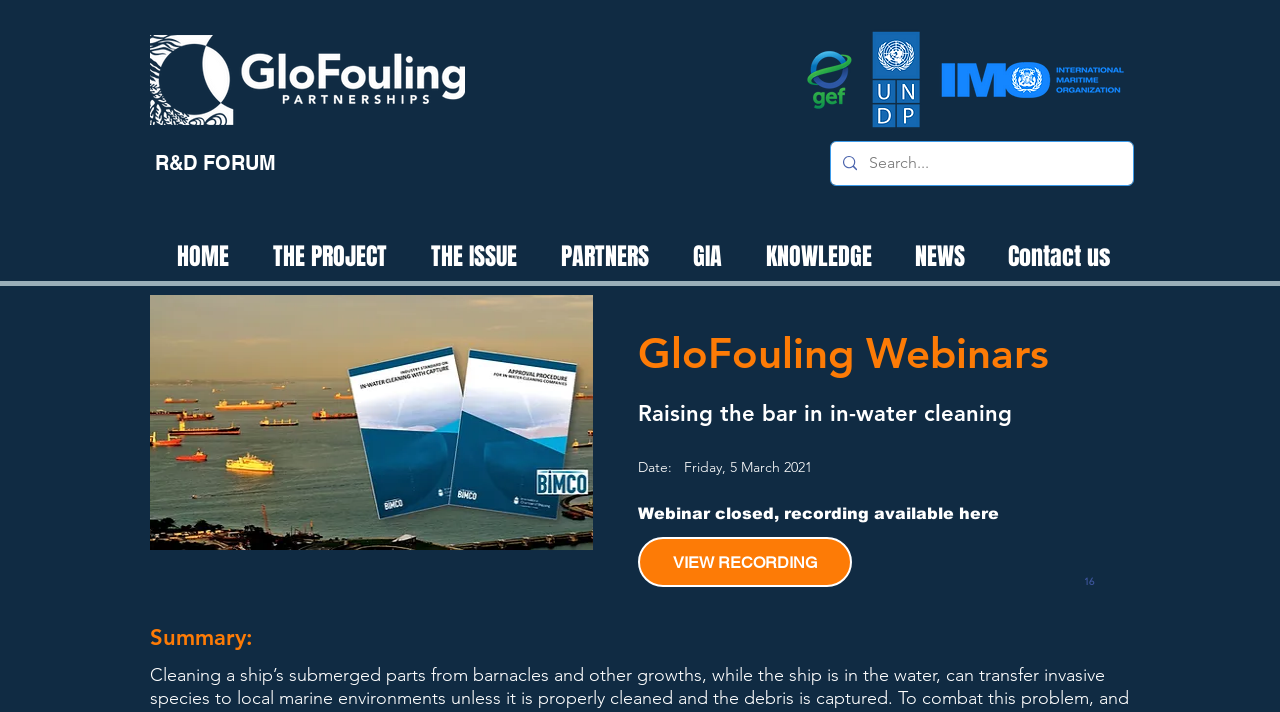How many logos are displayed on the webpage?
Use the screenshot to answer the question with a single word or phrase.

4